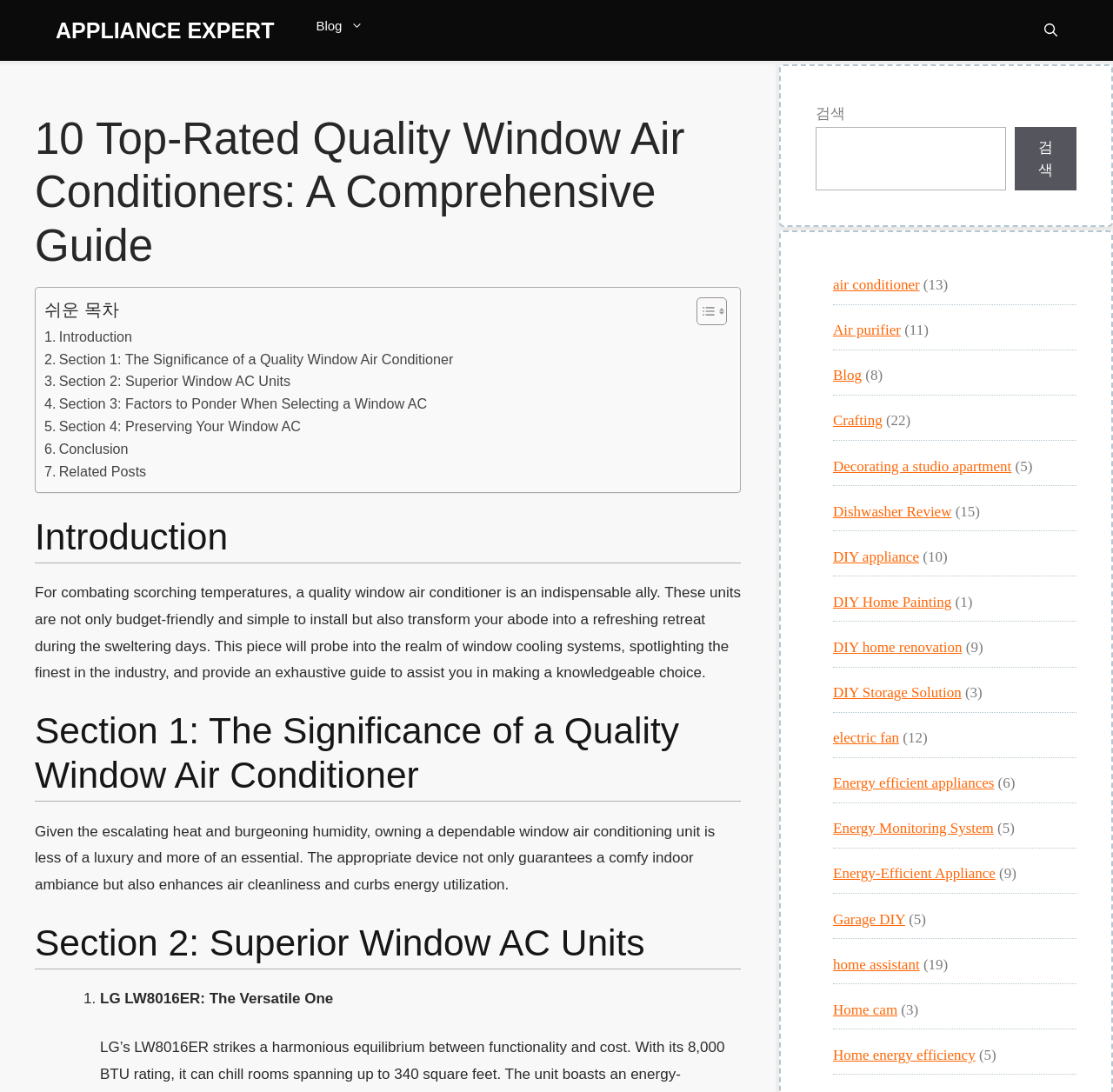Determine the bounding box coordinates for the HTML element described here: "Decorating a studio apartment".

[0.748, 0.419, 0.909, 0.434]